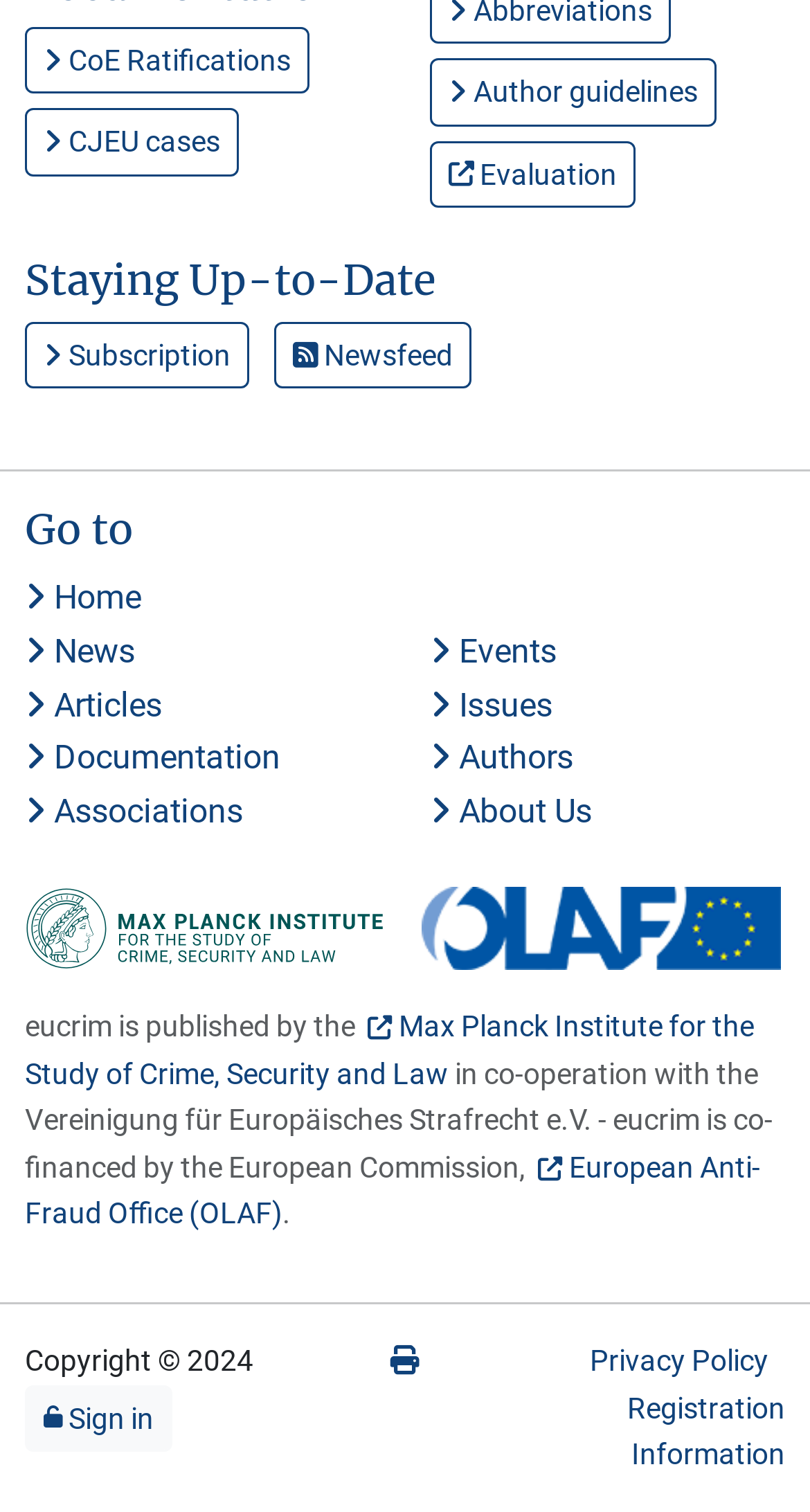How many separators are there on the webpage? From the image, respond with a single word or brief phrase.

2